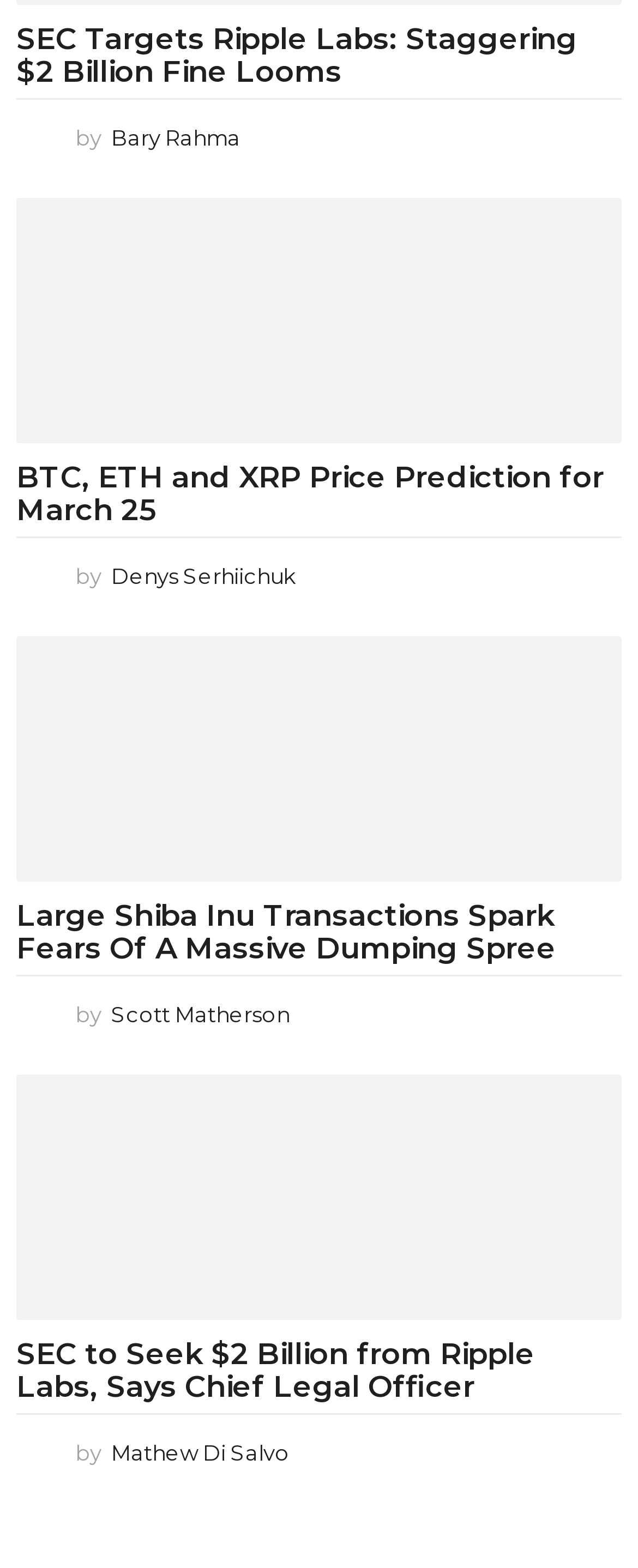Using the information from the screenshot, answer the following question thoroughly:
Who is the author of the second article?

I found the author of the second article by looking at the link element with the text 'Denys Serhiichuk' and its corresponding image element with the same text. This suggests that the author of the second article is 'Denys Serhiichuk'.